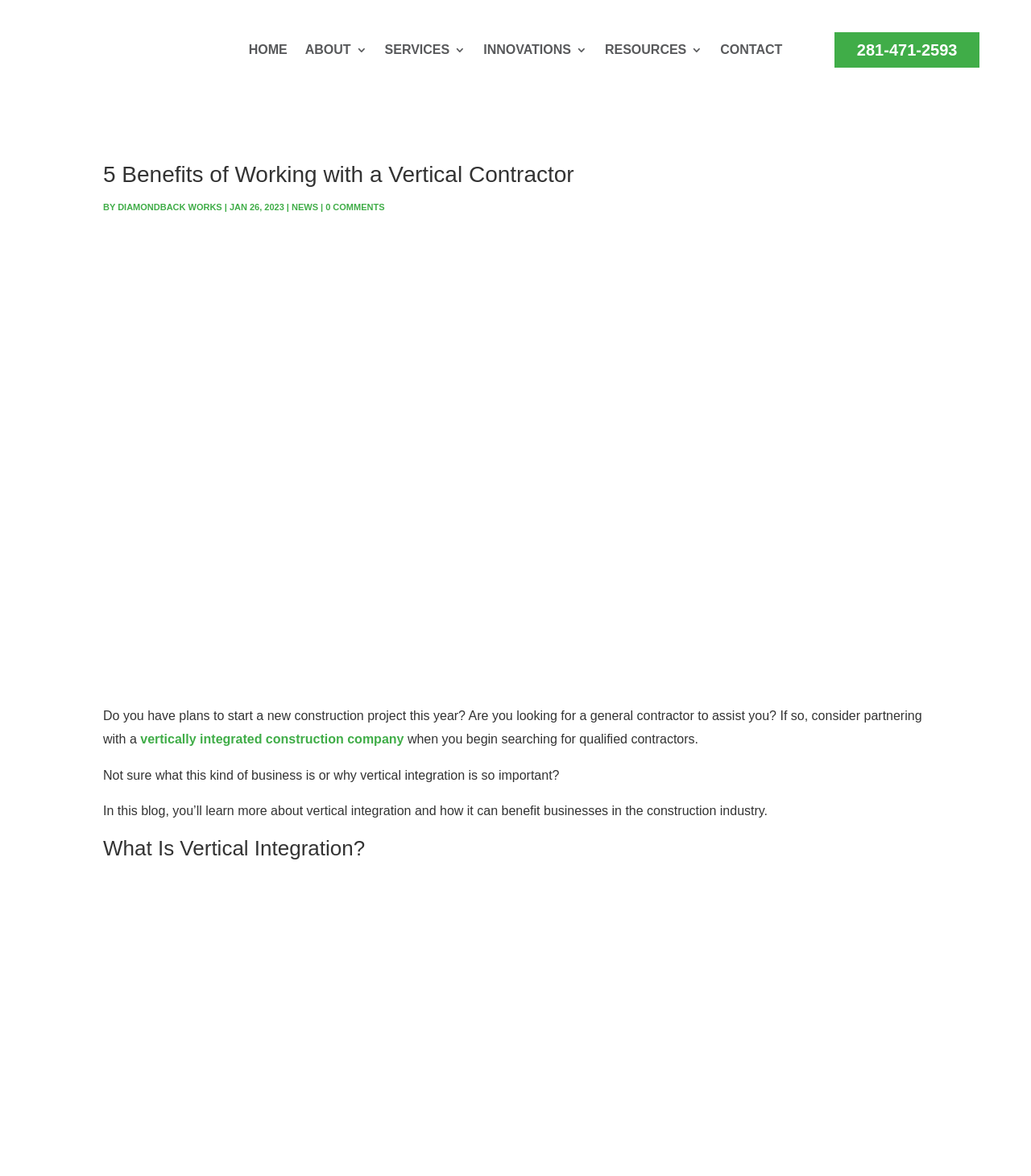Answer this question using a single word or a brief phrase:
What is the company name mentioned in the blog post?

Diamondback Works